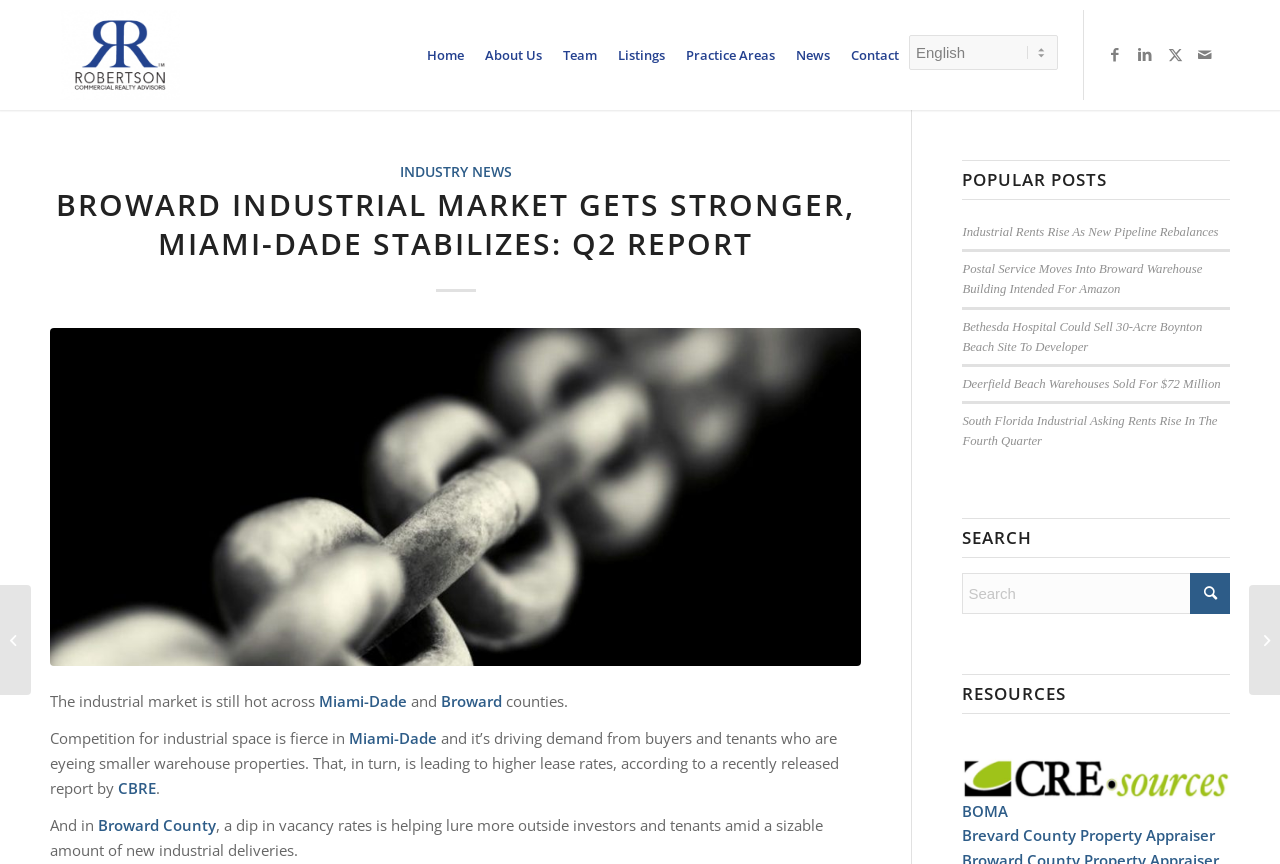Determine the bounding box of the UI element mentioned here: "Facebook". The coordinates must be in the format [left, top, right, bottom] with values ranging from 0 to 1.

[0.859, 0.045, 0.883, 0.08]